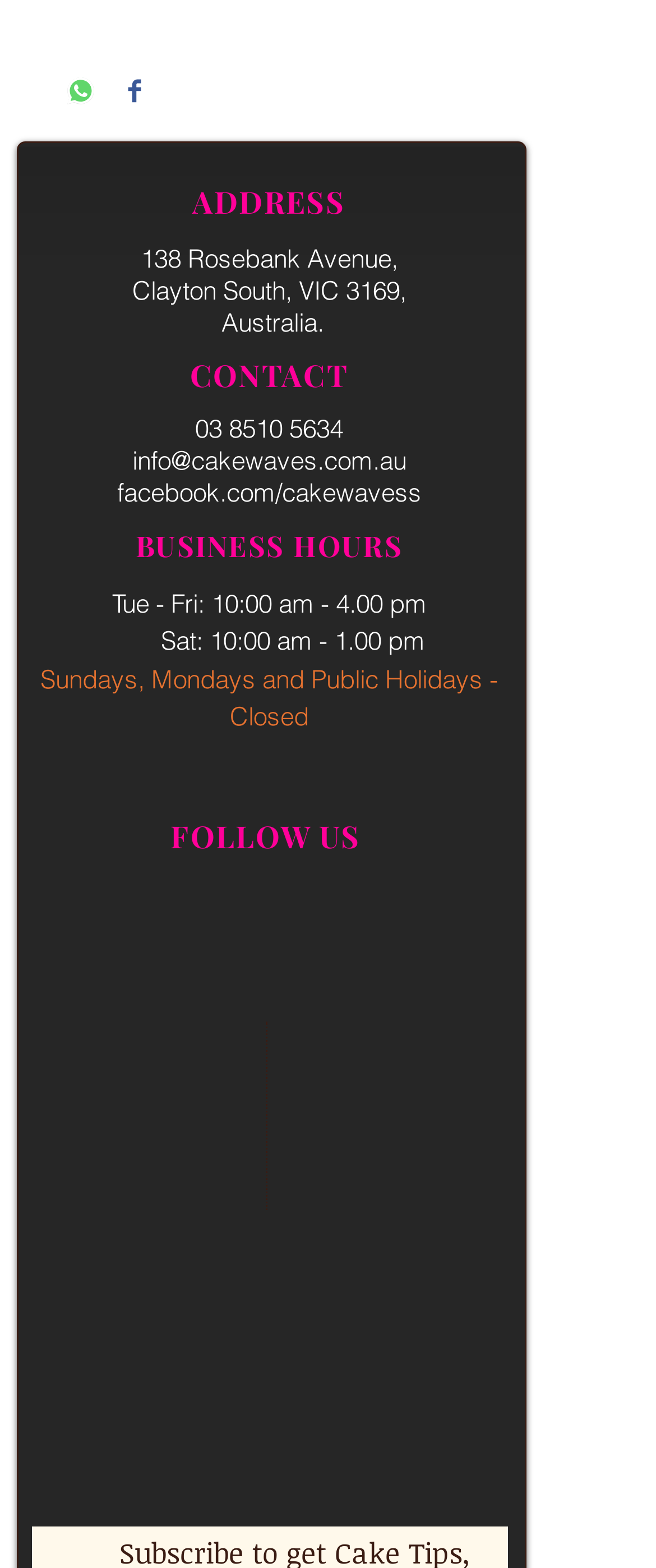What is the email address of Cakewaves?
Please provide a comprehensive answer based on the visual information in the image.

I found the email address by looking at the 'CONTACT' section, where it lists the email address.